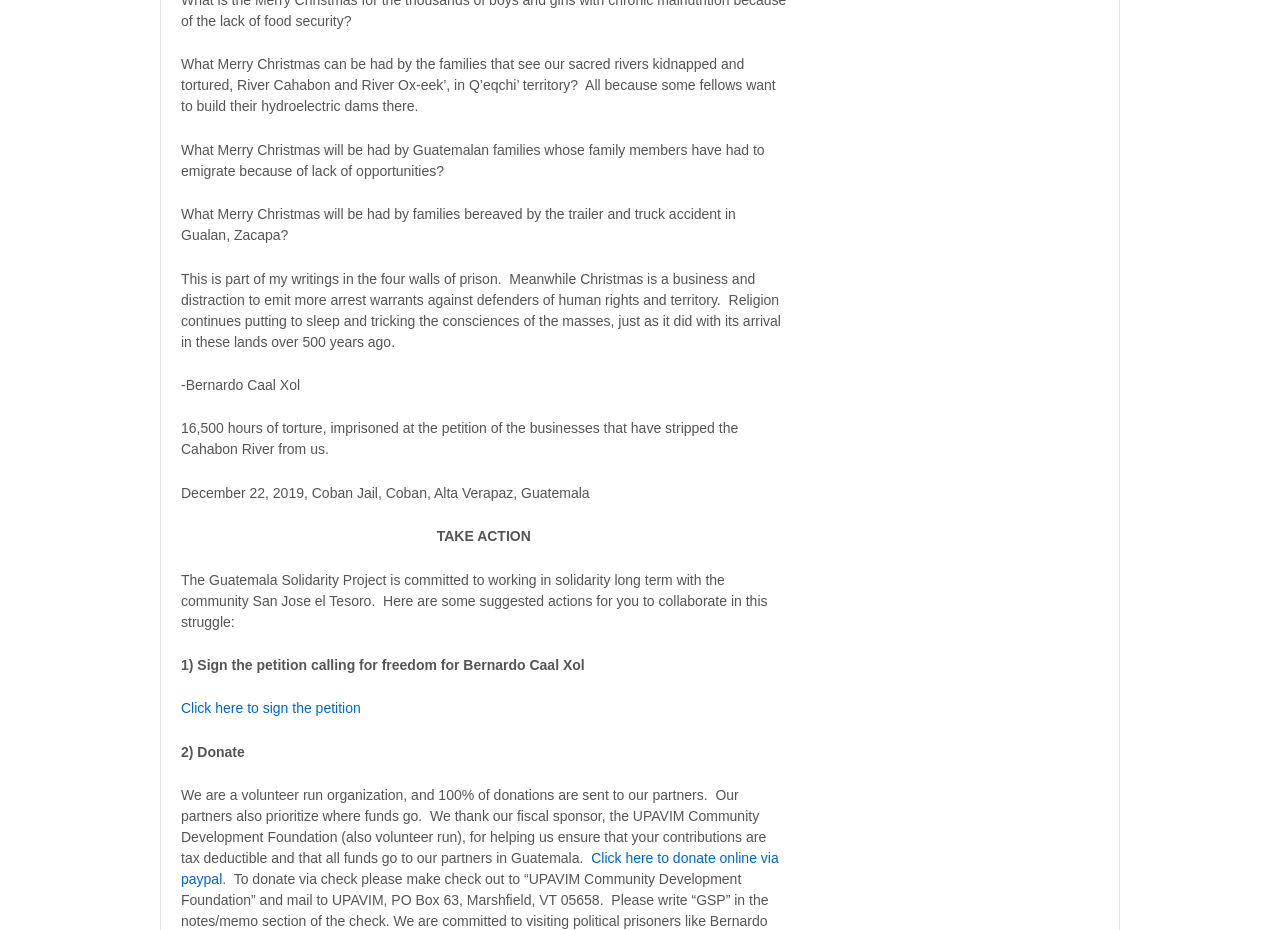Who is the author of the writings?
Please respond to the question with a detailed and thorough explanation.

The author of the writings is mentioned at the end of the text, where it says '-Bernardo Caal Xol'. This suggests that Bernardo Caal Xol is the person who wrote the text, which is a reflection on the struggles of the people in Guatemala.